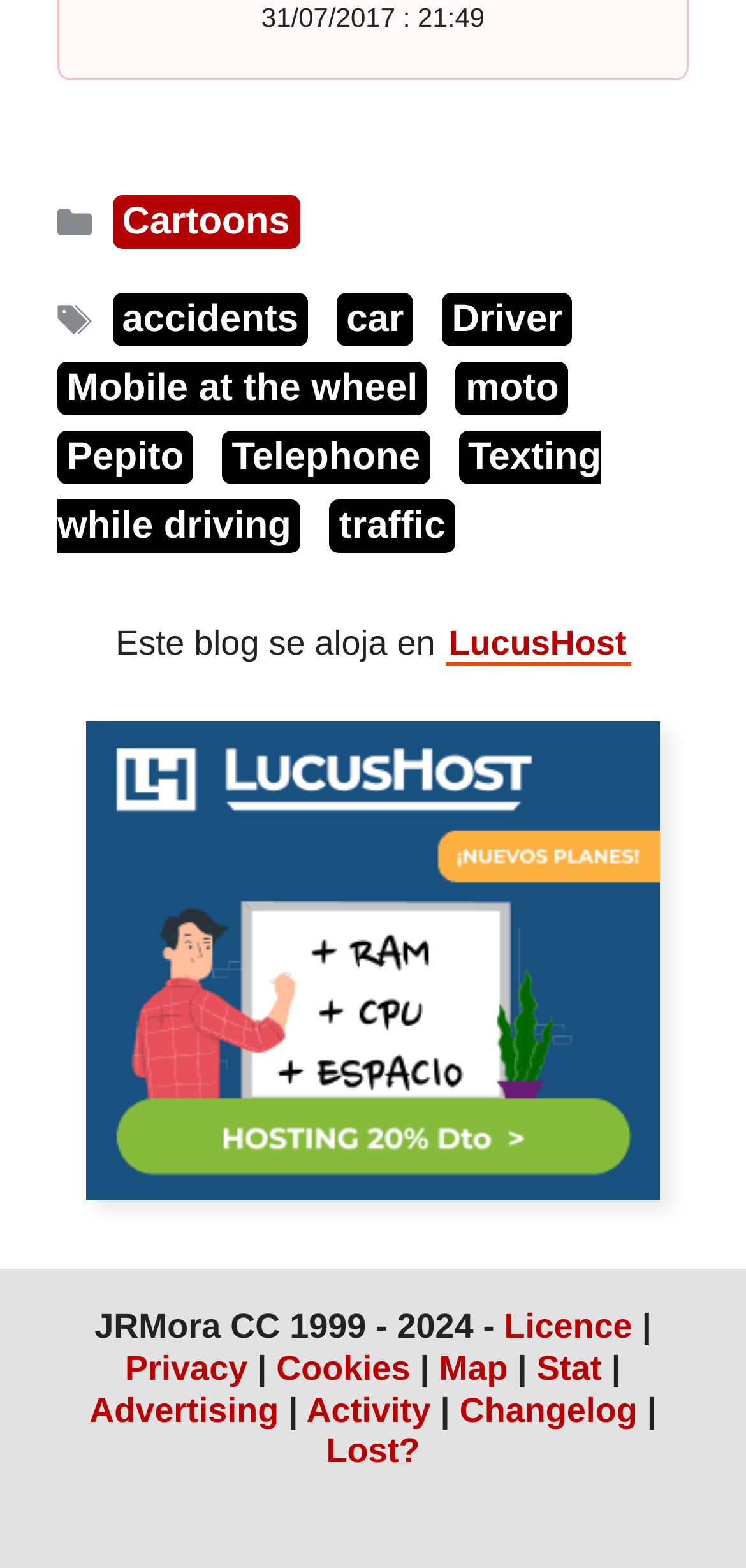Determine the bounding box coordinates of the element's region needed to click to follow the instruction: "Check the 'Stat' page". Provide these coordinates as four float numbers between 0 and 1, formatted as [left, top, right, bottom].

[0.719, 0.86, 0.807, 0.885]